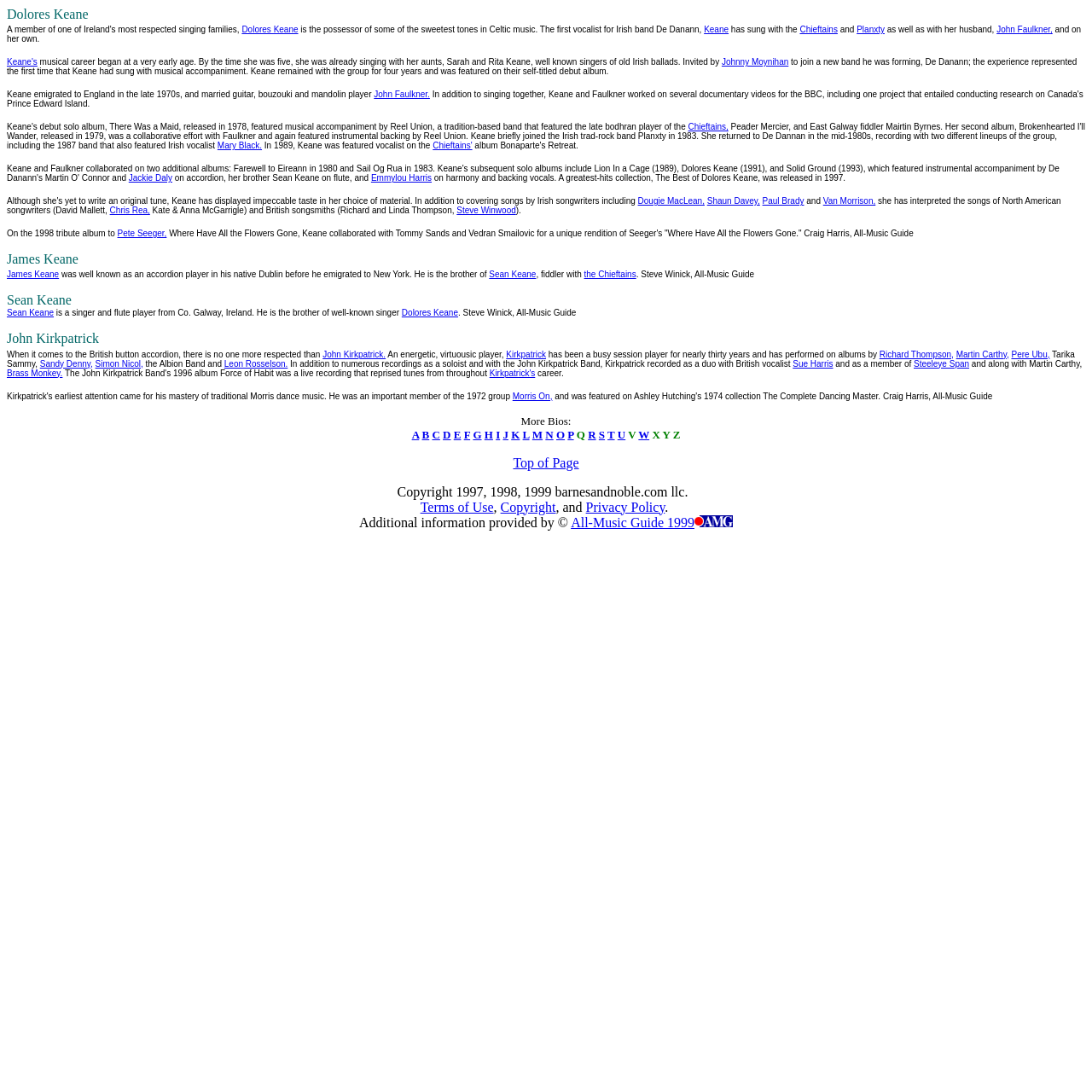Using the description "Terms of Use", locate and provide the bounding box of the UI element.

[0.385, 0.443, 0.636, 0.471]